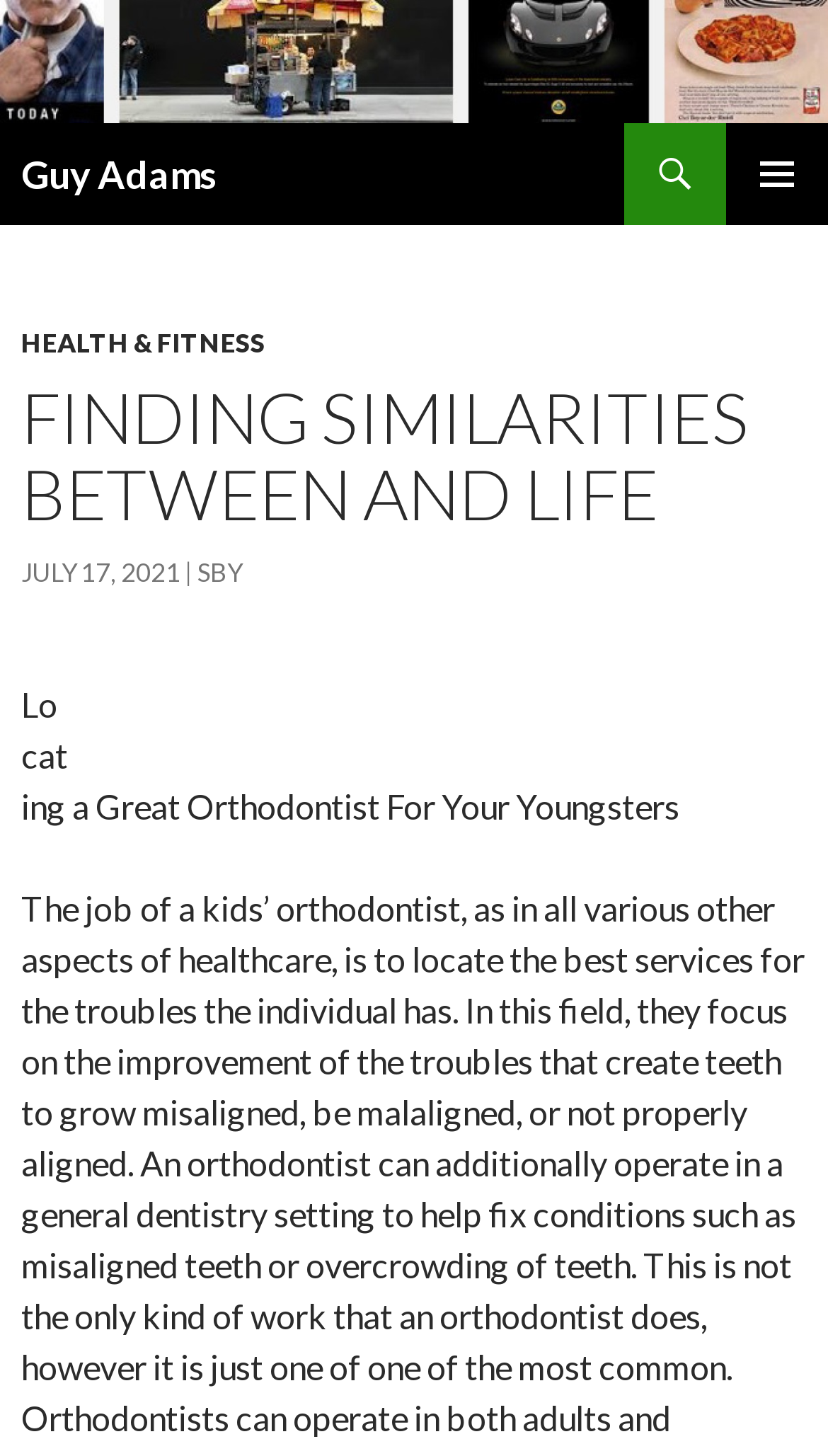What is the title of the article?
Examine the image and give a concise answer in one word or a short phrase.

Finding Similarities Between and Life